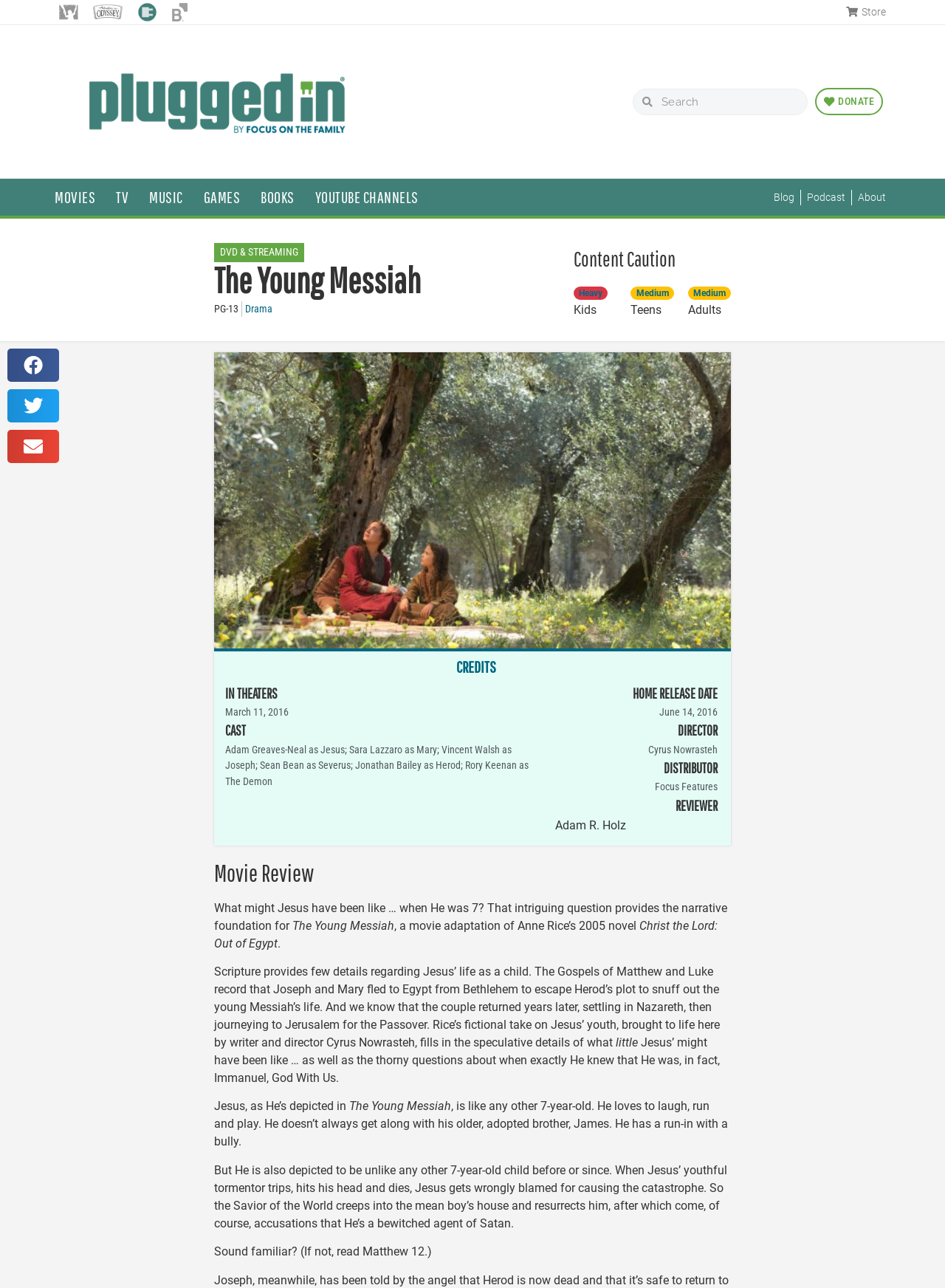Please find the bounding box coordinates of the element that needs to be clicked to perform the following instruction: "Watch the movie trailer". The bounding box coordinates should be four float numbers between 0 and 1, represented as [left, top, right, bottom].

[0.233, 0.191, 0.316, 0.201]